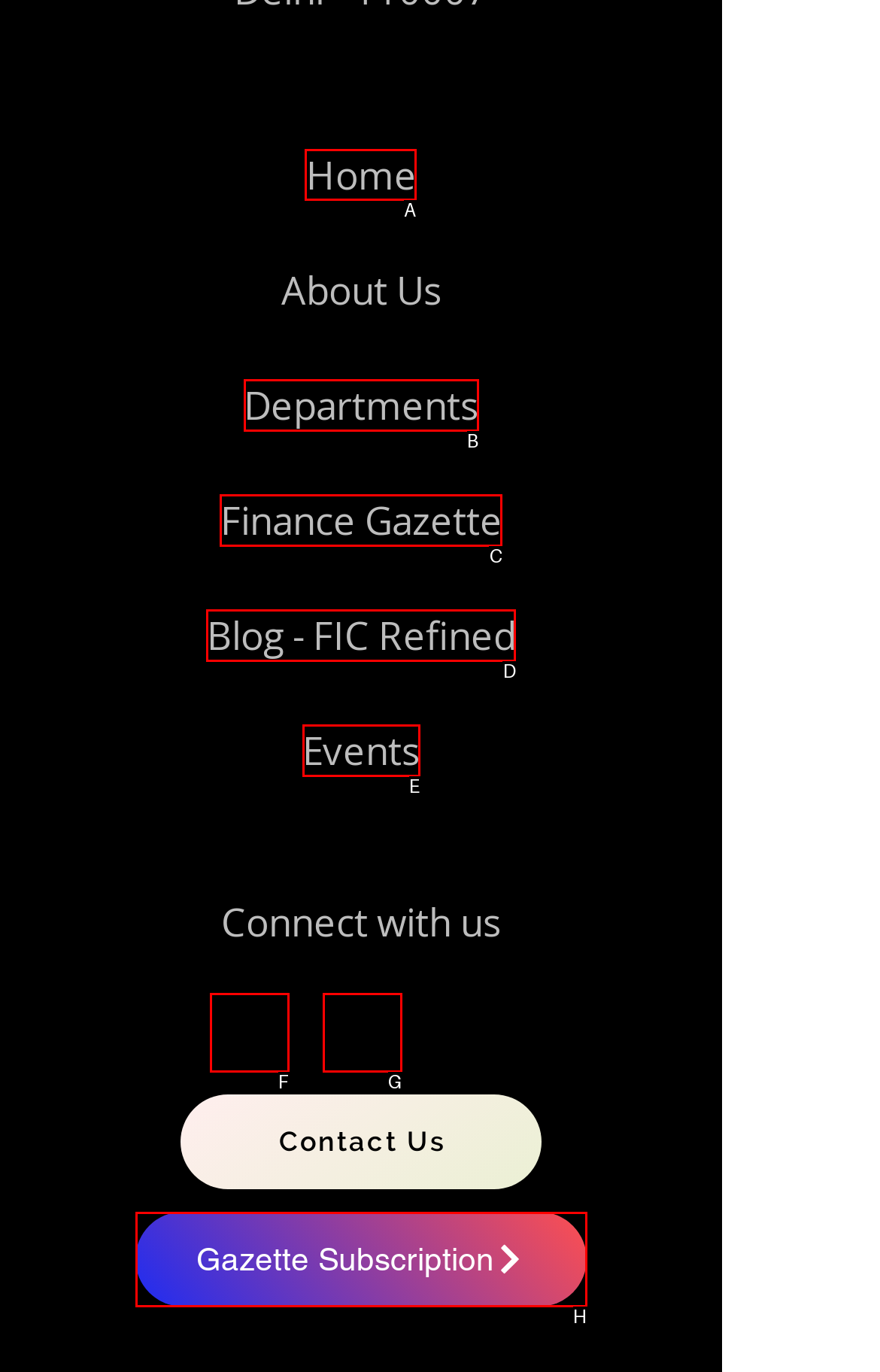Point out which UI element to click to complete this task: go to home page
Answer with the letter corresponding to the right option from the available choices.

A